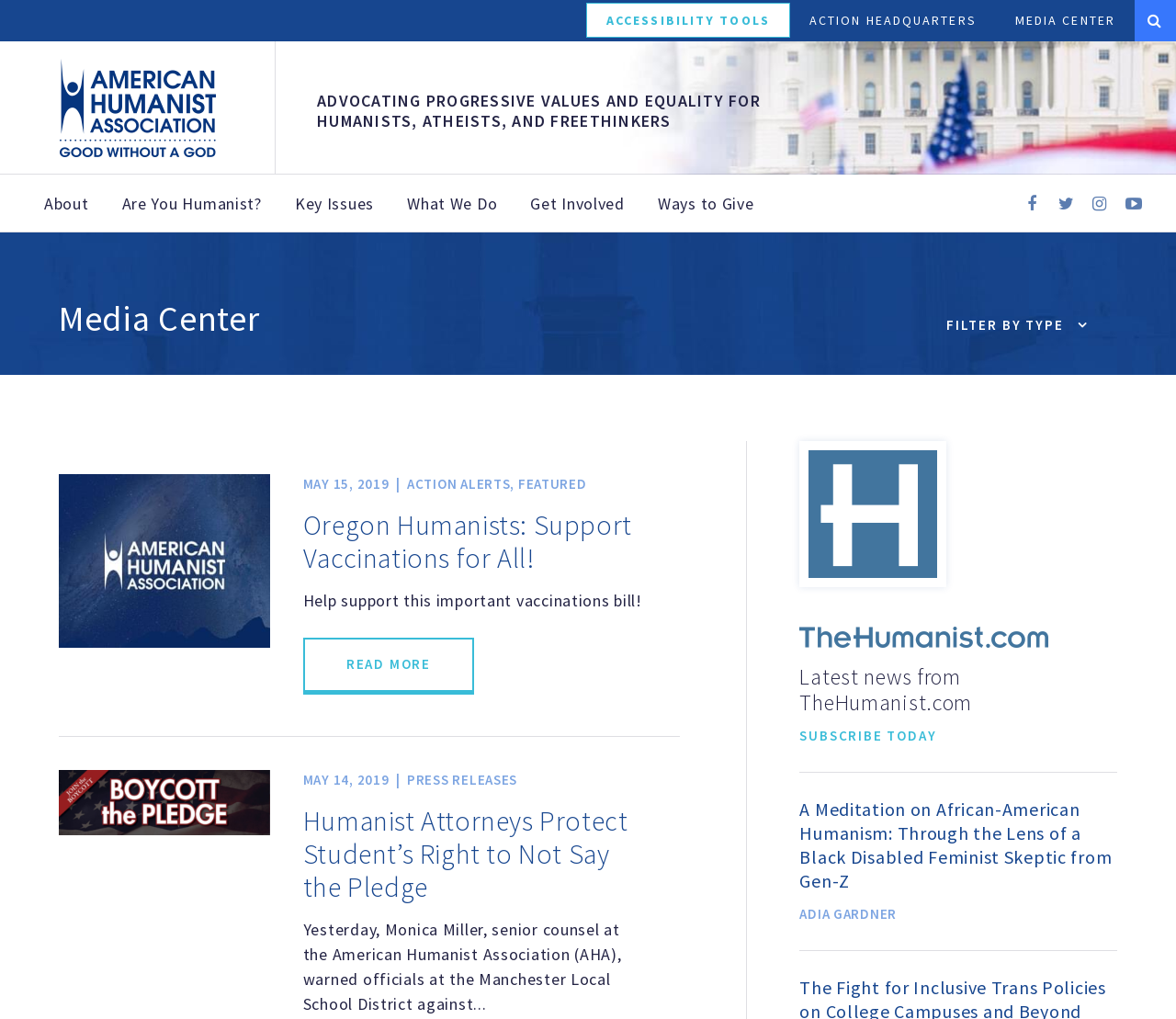Kindly determine the bounding box coordinates for the area that needs to be clicked to execute this instruction: "Search for something".

[0.024, 0.314, 0.247, 0.374]